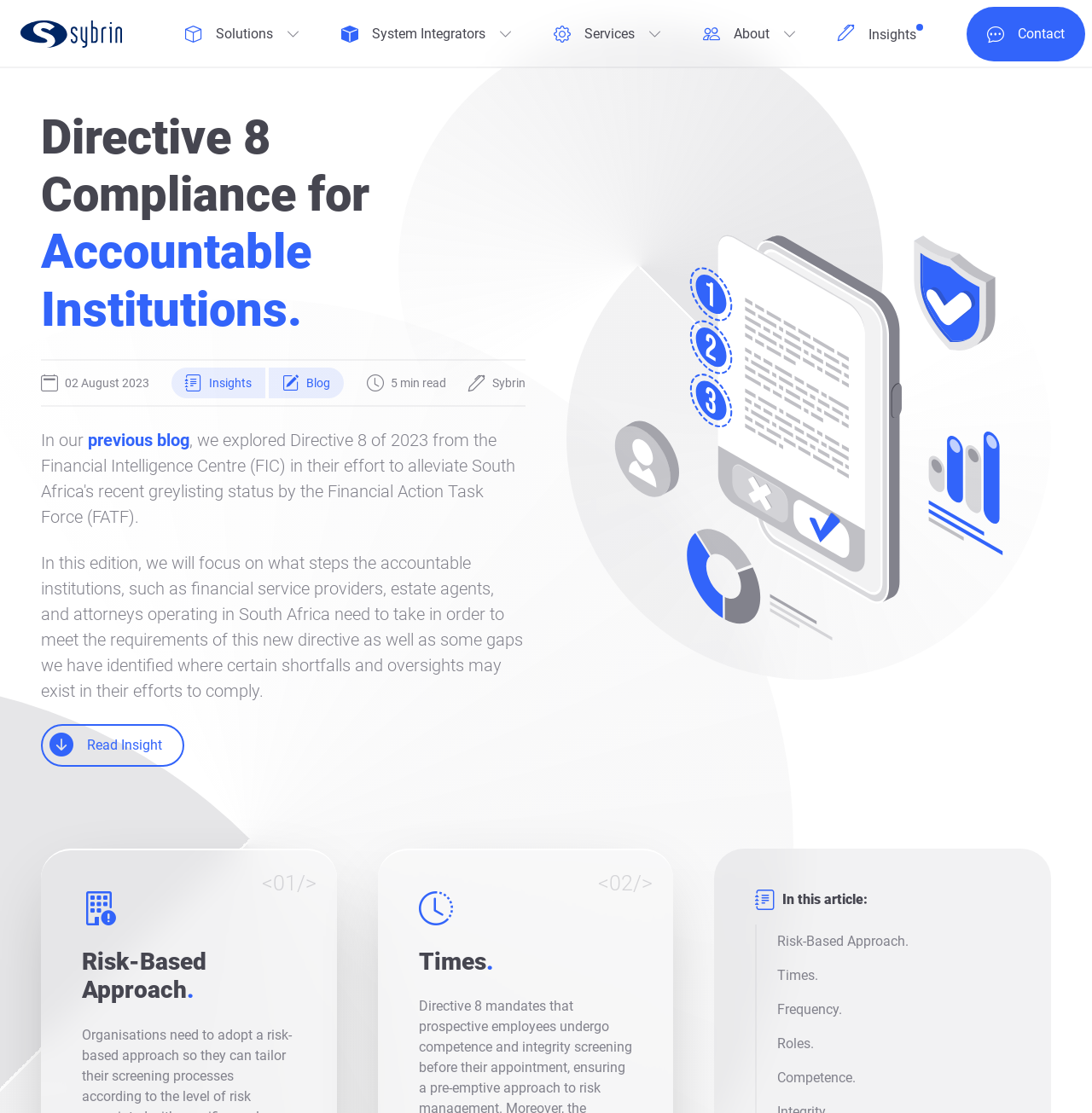What is the topic of the article?
Please provide a comprehensive answer based on the visual information in the image.

The topic of the article can be inferred from the heading 'Directive 8 Compliance for Accountable Institutions.' and the presence of related links and text throughout the webpage. The article appears to be discussing the compliance requirements for accountable institutions, such as financial service providers, estate agents, and attorneys operating in South Africa.